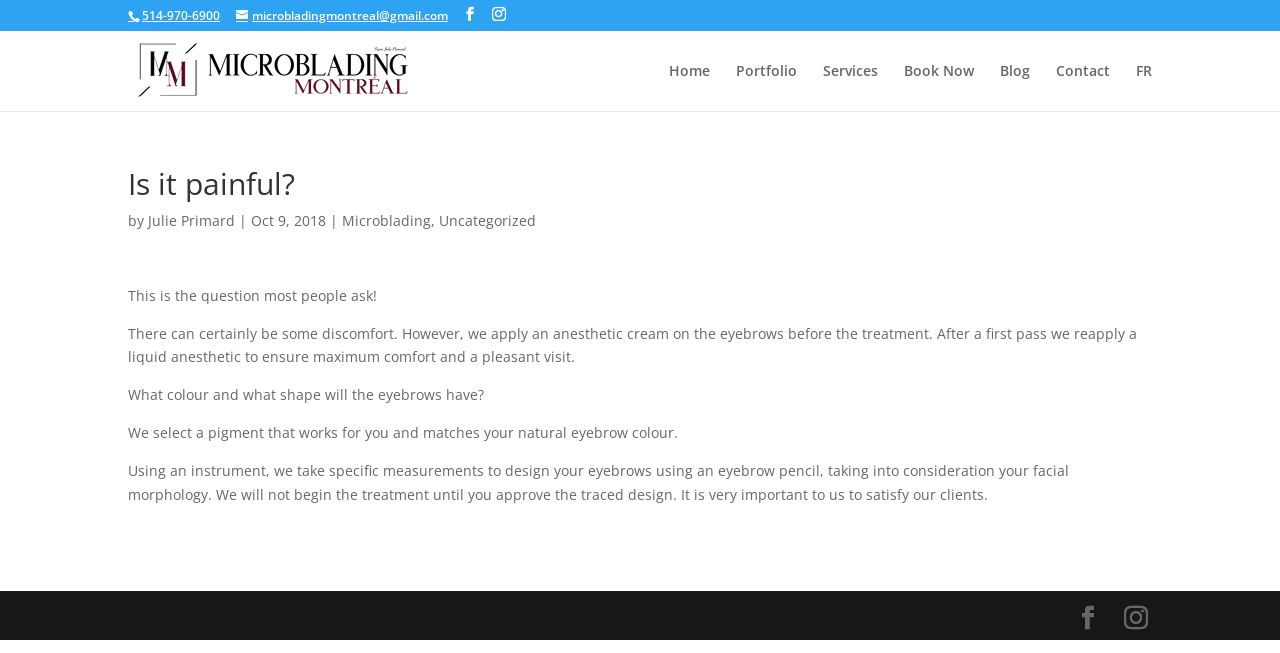What is the purpose of selecting a pigment in microblading?
Refer to the image and provide a detailed answer to the question.

According to the article, the designers select a pigment that works for the client and matches their natural eyebrow color.